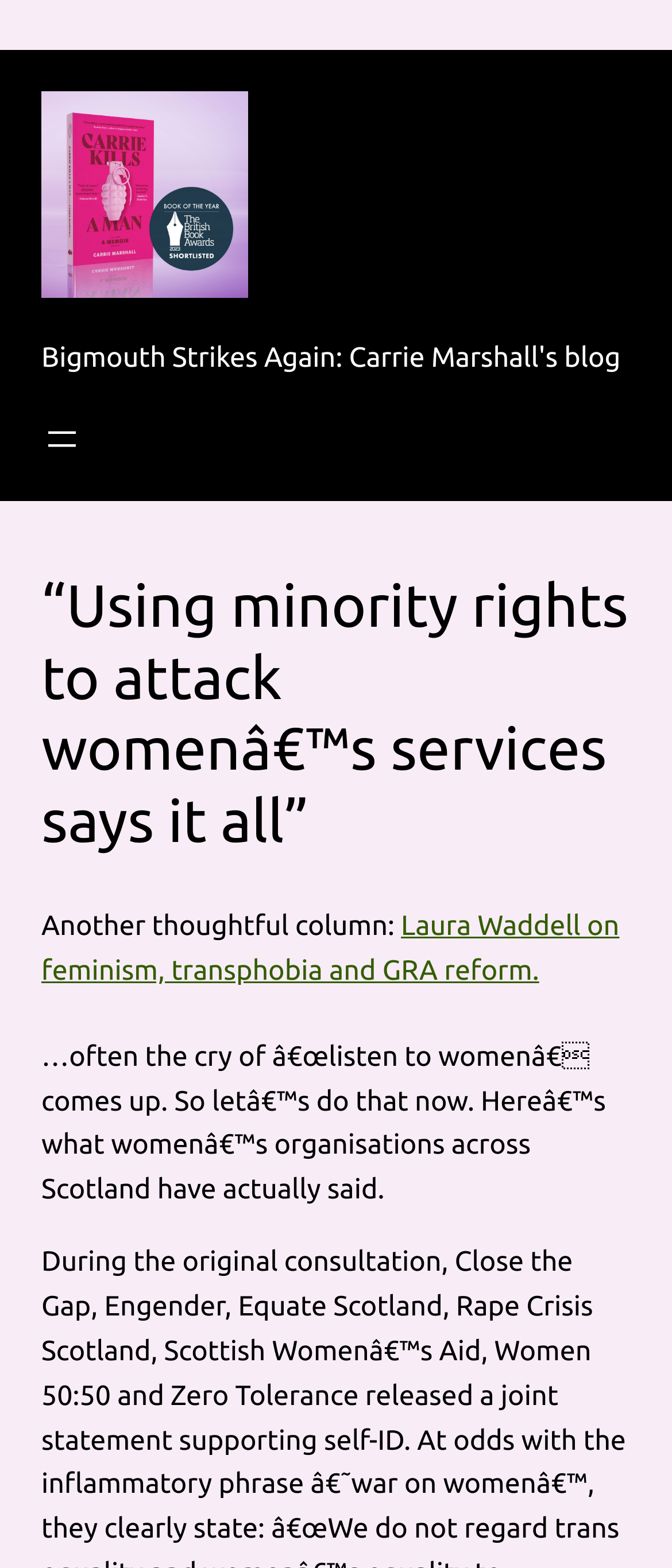Extract the main title from the webpage and generate its text.

Bigmouth Strikes Again: Carrie Marshall's blog